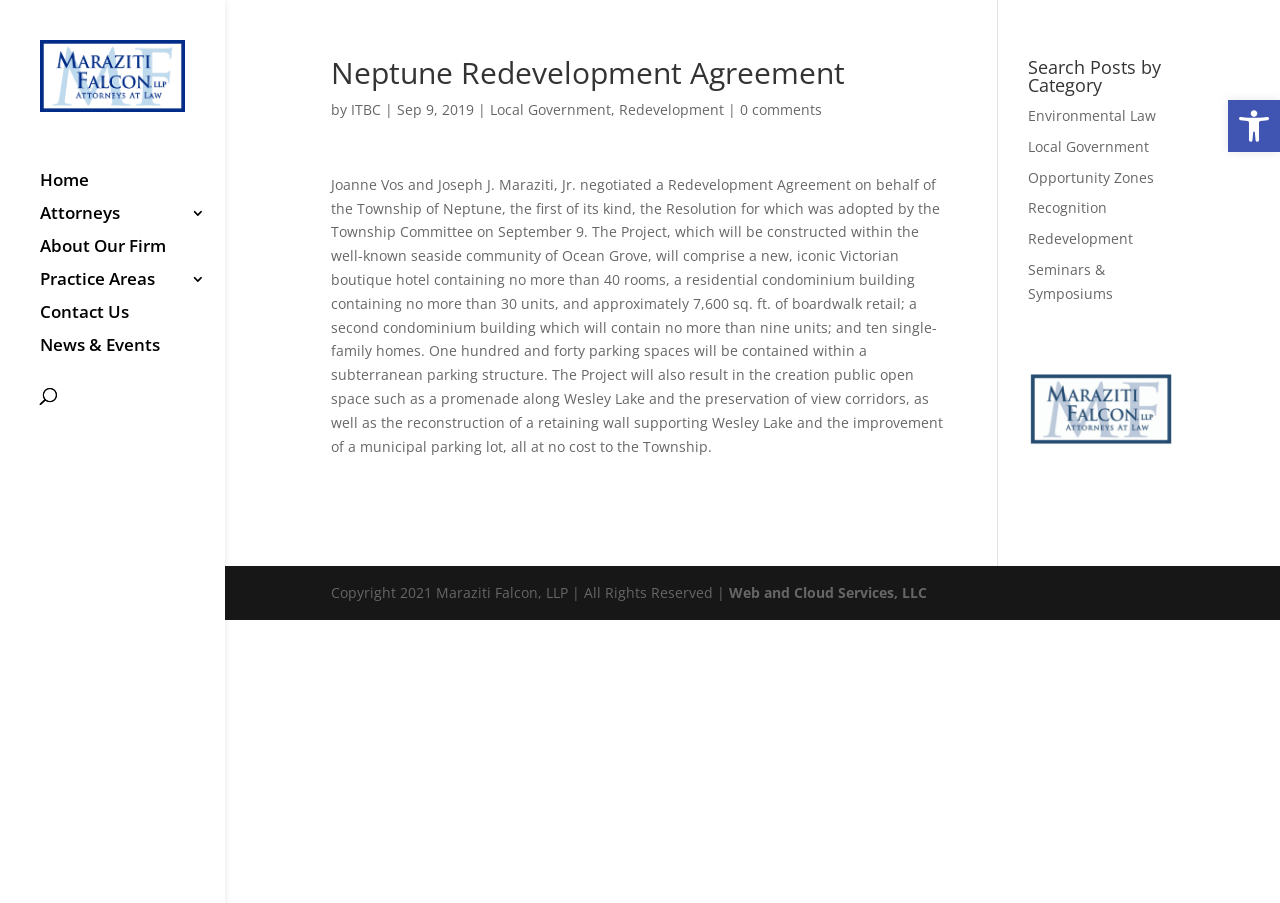Extract the bounding box coordinates of the UI element described: "Practice Areas". Provide the coordinates in the format [left, top, right, bottom] with values ranging from 0 to 1.

[0.031, 0.301, 0.176, 0.337]